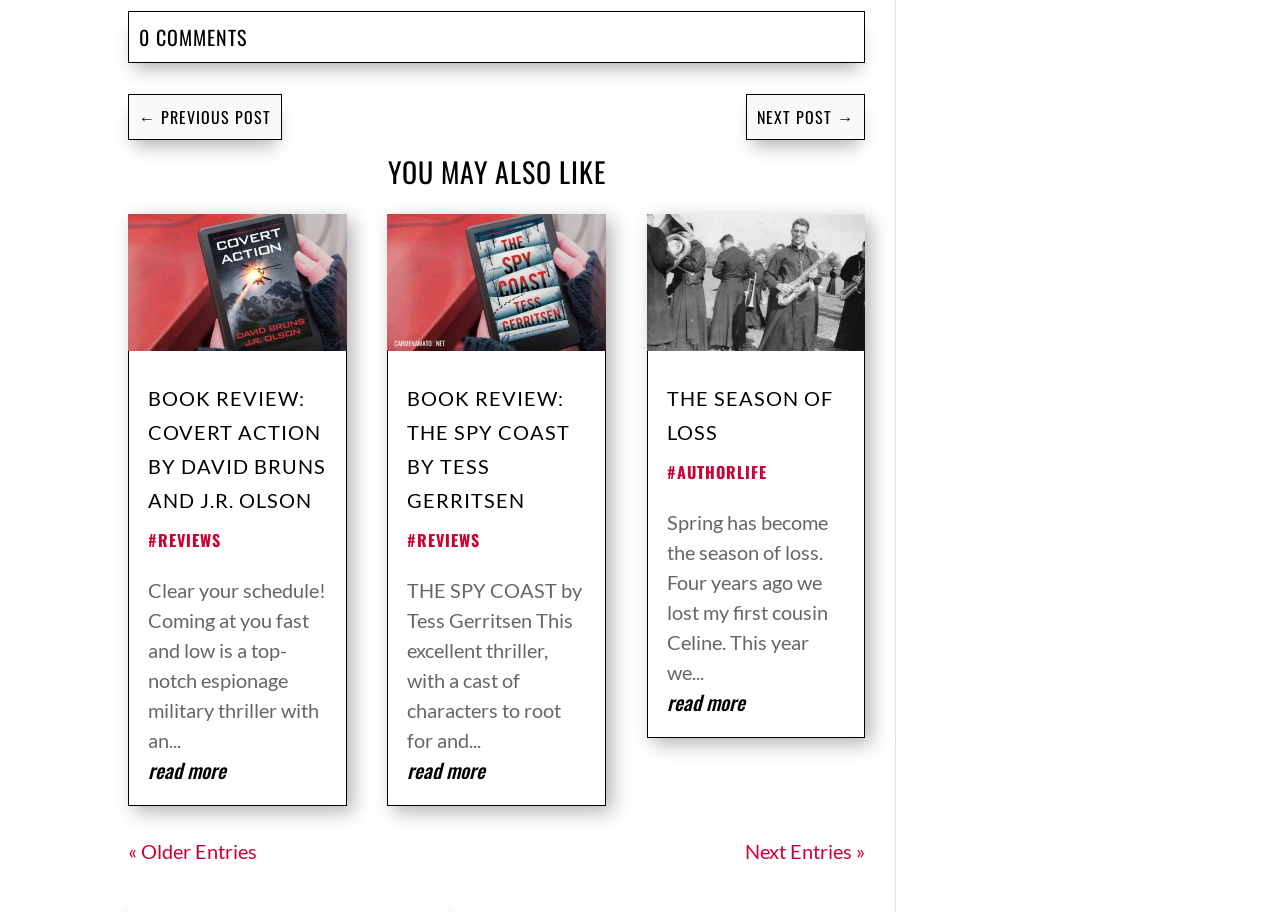Find the bounding box coordinates for the element described here: "read more".

[0.521, 0.754, 0.582, 0.786]